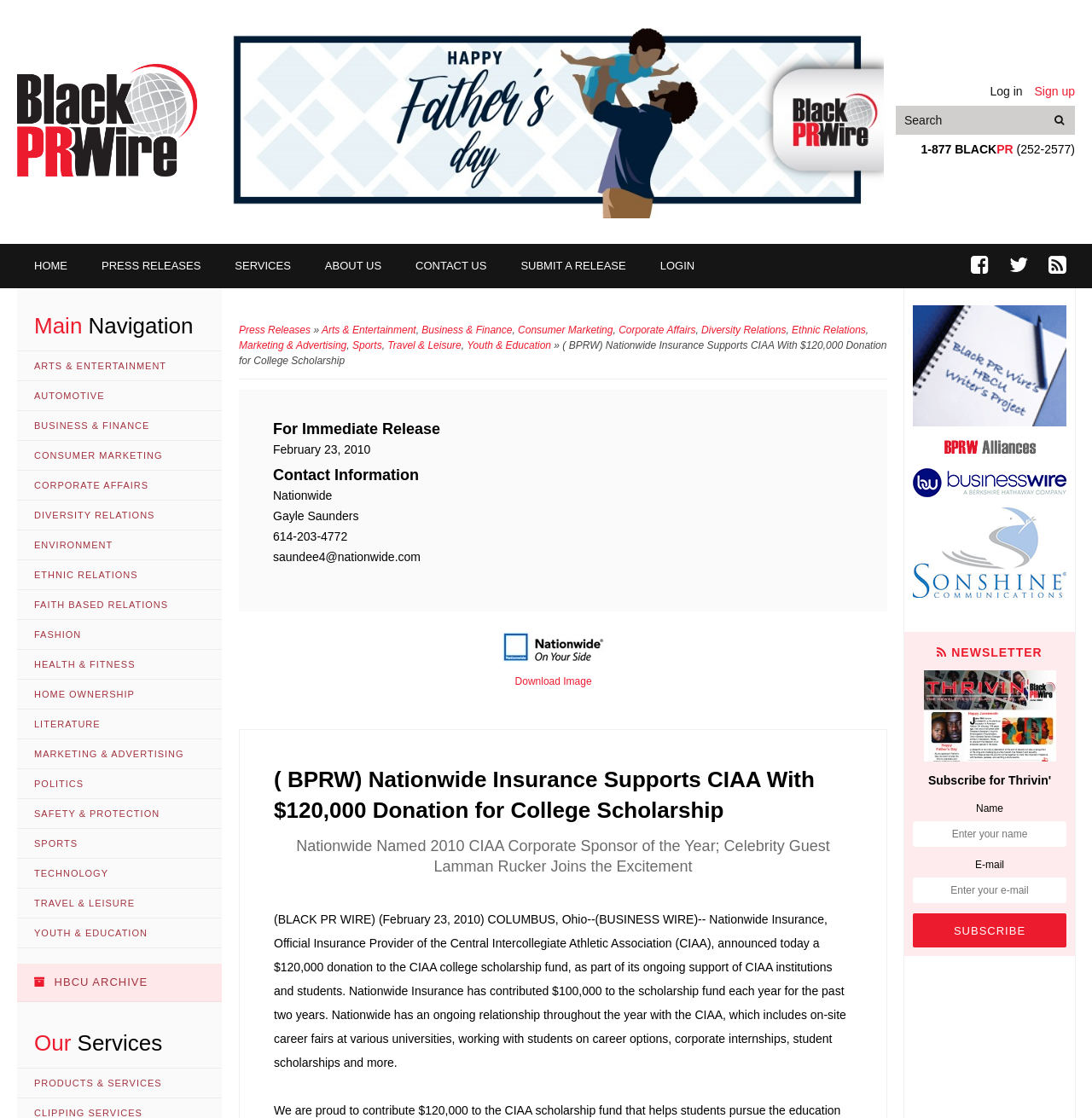Explain the webpage in detail.

The webpage is a news article from Black PR Wire, a 24-hour multimedia news and information center. At the top of the page, there is a navigation menu with links to "Log in", "Sign up", and a search bar. Below the navigation menu, there is a banner with the company's phone number and a "Happy Father's Day" image.

The main content of the page is divided into two sections. On the left side, there is a list of categories, including "Arts & Entertainment", "Business & Finance", "Consumer Marketing", and more. Each category has a link to a related page.

On the right side, there is a news article titled "(BPRW) Nationwide Insurance Supports CIAA With $120,000 Donation for College Scholarship". The article has a brief summary at the top, followed by the full text of the press release. The press release announces a $120,000 donation from Nationwide Insurance to the CIAA college scholarship fund and highlights the company's ongoing support of CIAA institutions and students.

Below the article, there are links to related pages, including "HBCU project" and "partner businesswire". There are also images related to these links. At the bottom of the page, there is a link to "Sonshine Communications".

In addition to the main content, there are social media links to Facebook, Twitter, and RSS feed at the top right corner of the page. There is also a "Main Navigation" heading above the categories list on the left side.